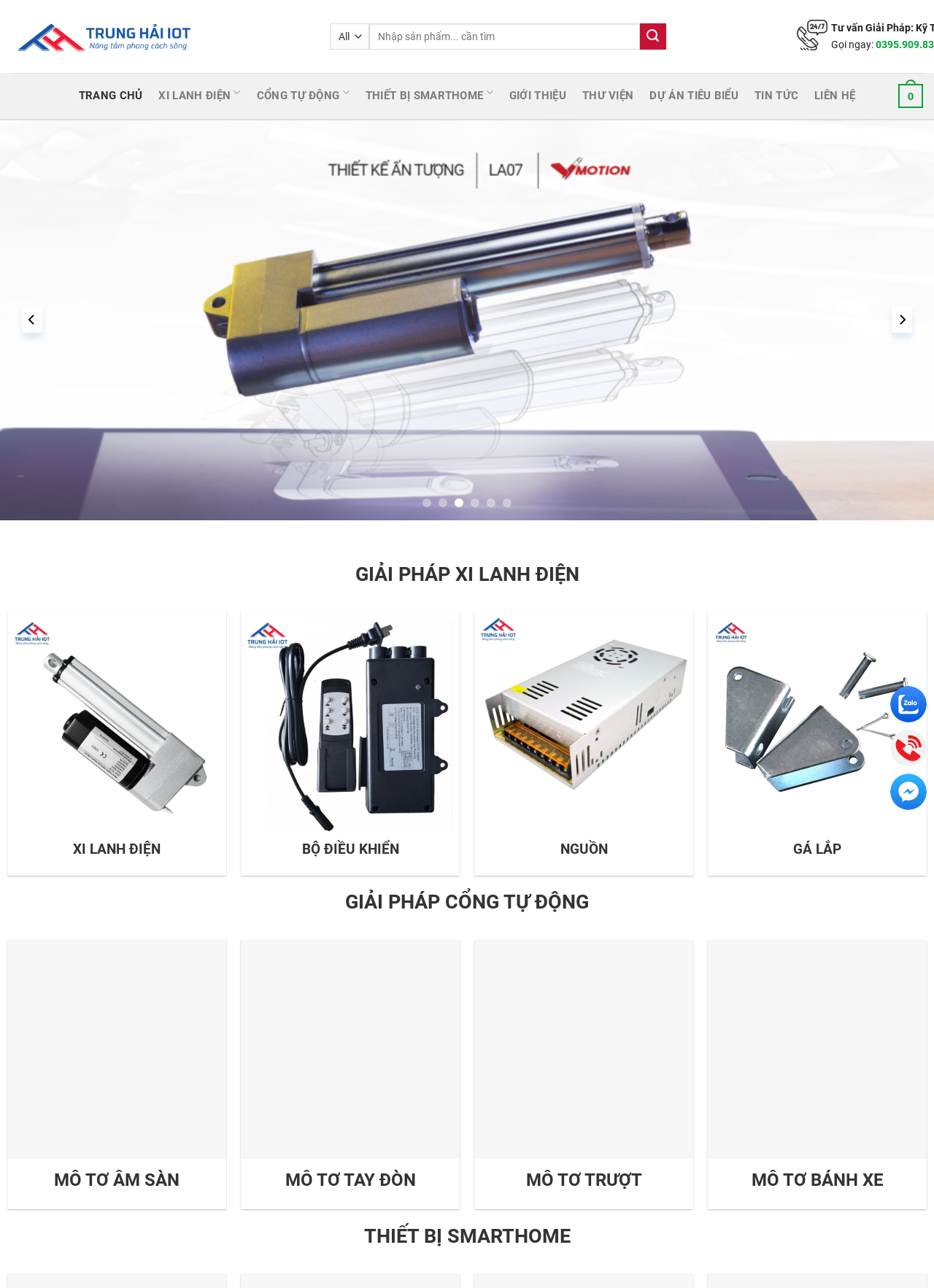Determine the bounding box coordinates of the clickable area required to perform the following instruction: "Search for products". The coordinates should be represented as four float numbers between 0 and 1: [left, top, right, bottom].

[0.353, 0.018, 0.713, 0.038]